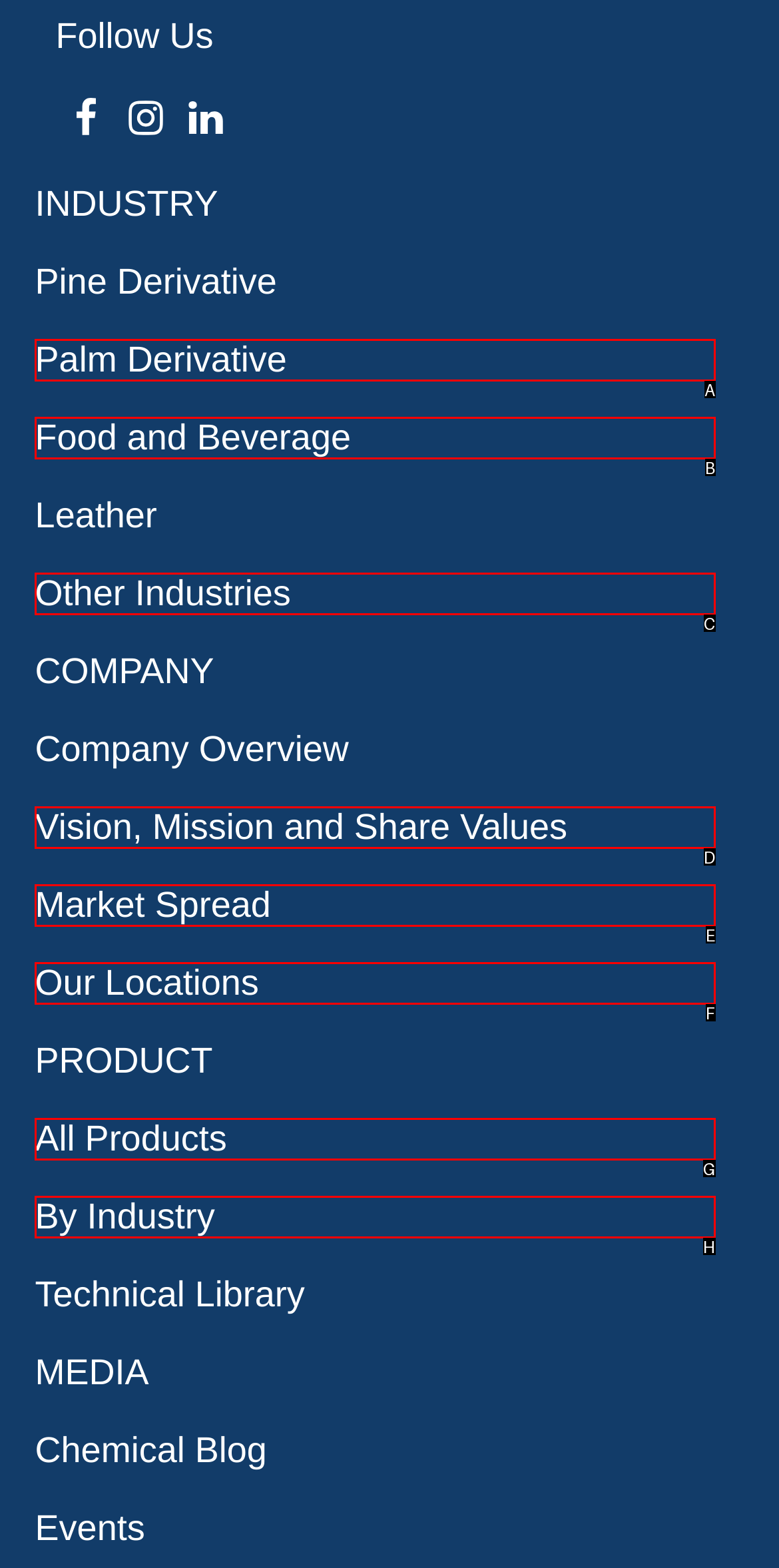Choose the letter of the option that needs to be clicked to perform the task: Explore All Products. Answer with the letter.

G